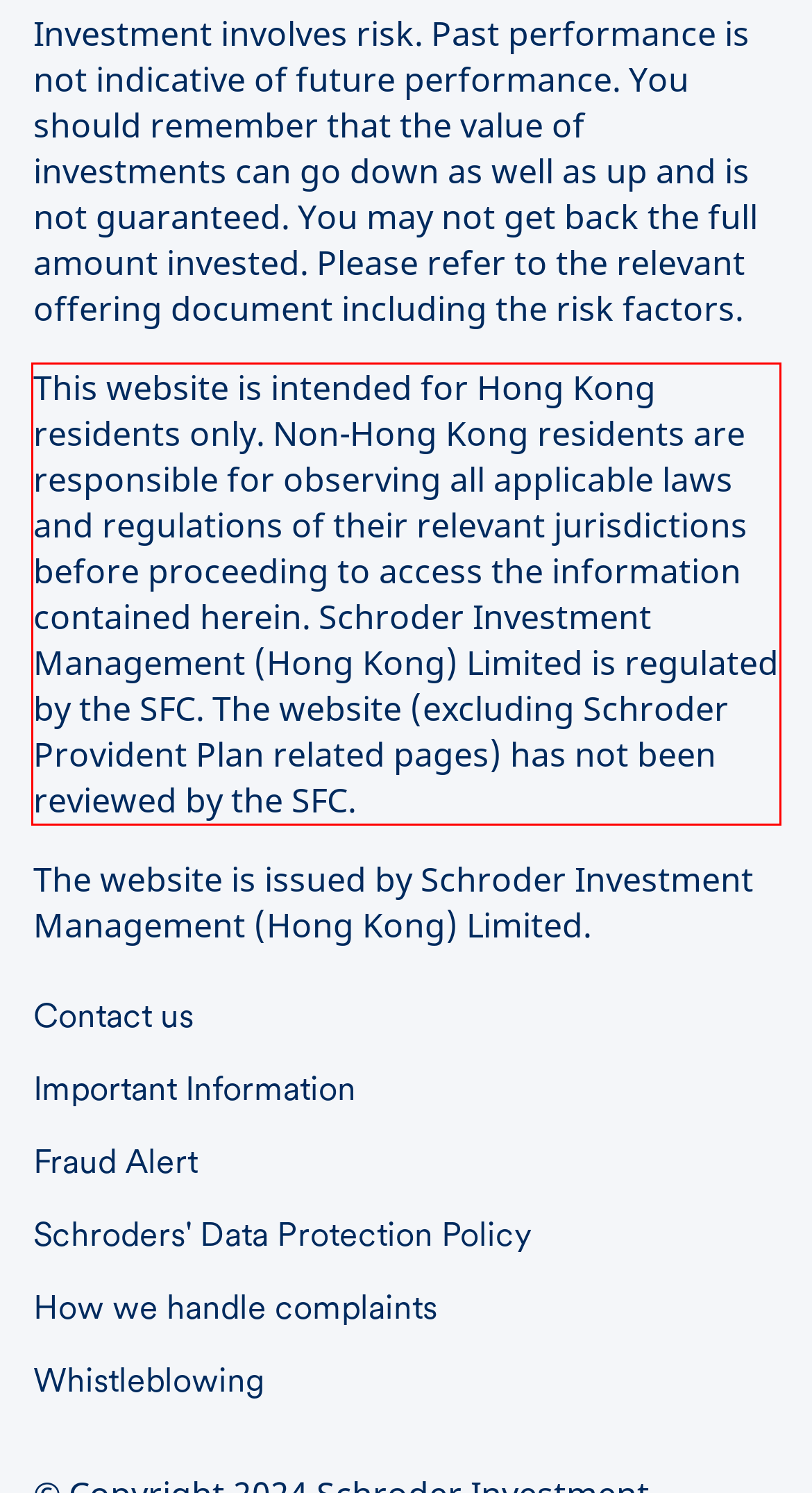Locate the red bounding box in the provided webpage screenshot and use OCR to determine the text content inside it.

This website is intended for Hong Kong residents only. Non-Hong Kong residents are responsible for observing all applicable laws and regulations of their relevant jurisdictions before proceeding to access the information contained herein. Schroder Investment Management (Hong Kong) Limited is regulated by the SFC. The website (excluding Schroder Provident Plan related pages) has not been reviewed by the SFC.